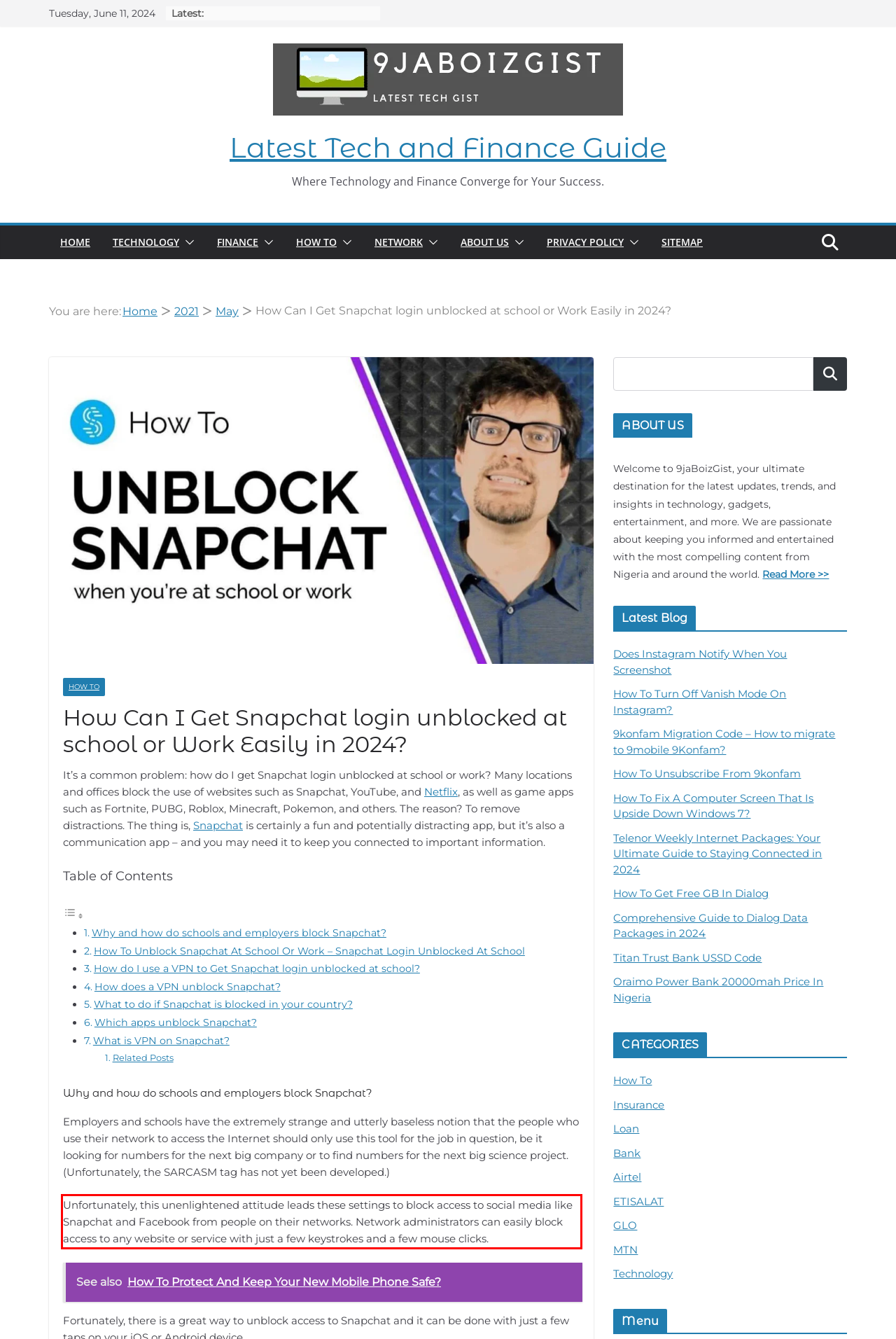You are given a screenshot showing a webpage with a red bounding box. Perform OCR to capture the text within the red bounding box.

Unfortunately, this unenlightened attitude leads these settings to block access to social media like Snapchat and Facebook from people on their networks. Network administrators can easily block access to any website or service with just a few keystrokes and a few mouse clicks.